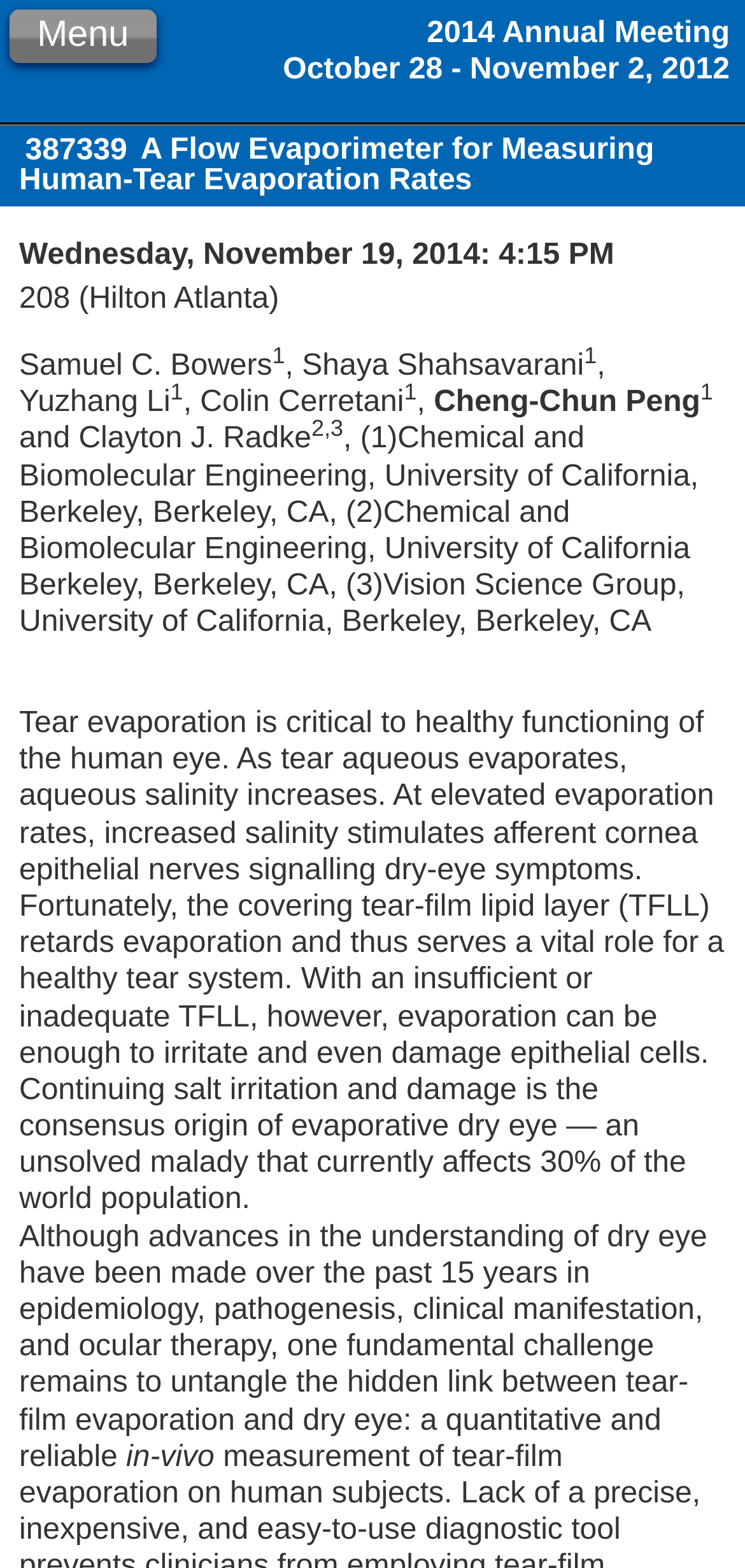Who is the first author of the paper?
Provide a detailed answer to the question, using the image to inform your response.

I found the first author of the paper by looking at the static text elements that contain the authors' names. The first author is mentioned as 'Samuel C. Bowers' which has a bounding box coordinate of [0.026, 0.223, 0.365, 0.244]. This indicates that it is one of the authors of the paper.